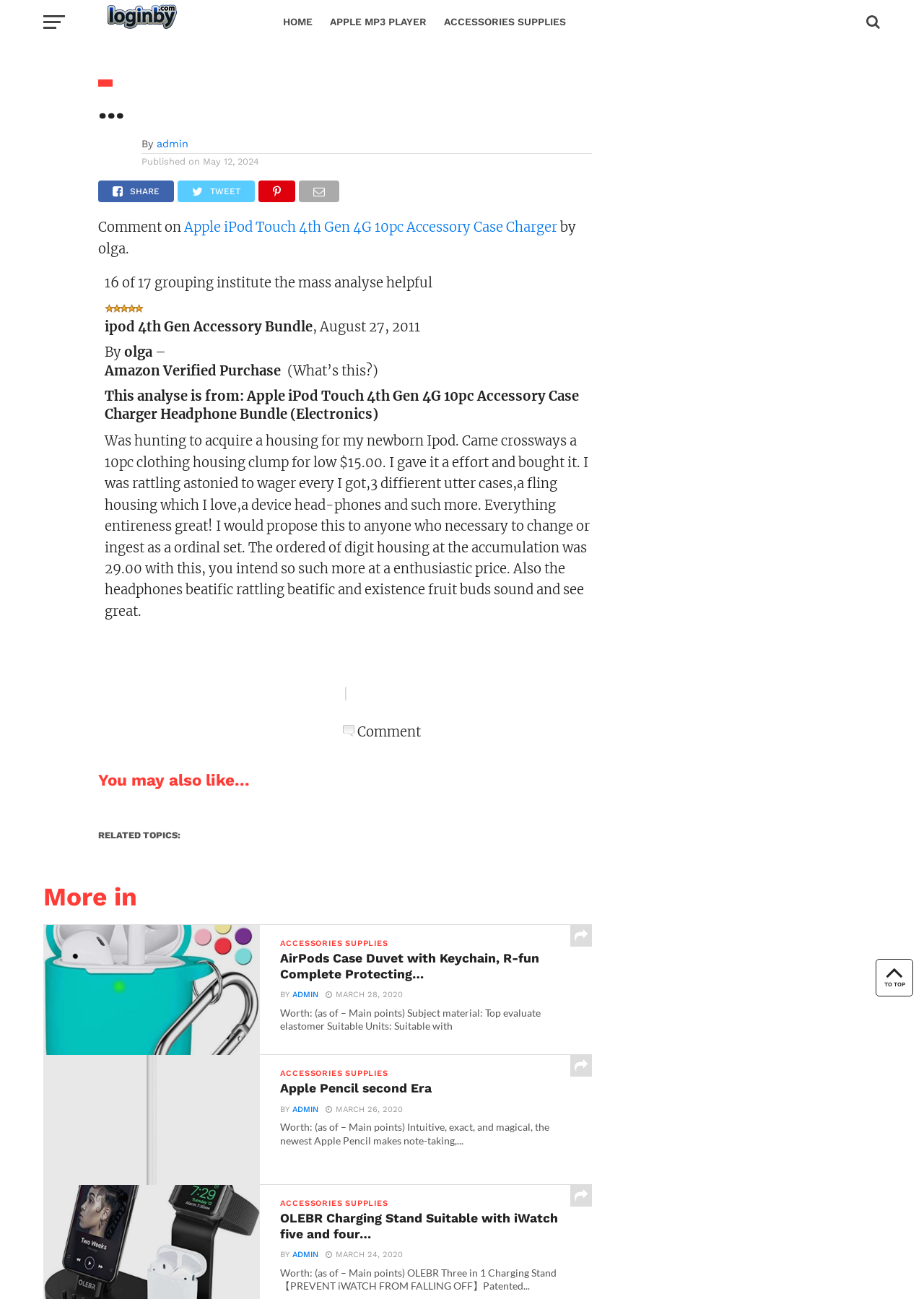Locate the bounding box of the UI element defined by this description: "Home". The coordinates should be given as four float numbers between 0 and 1, formatted as [left, top, right, bottom].

[0.297, 0.0, 0.348, 0.033]